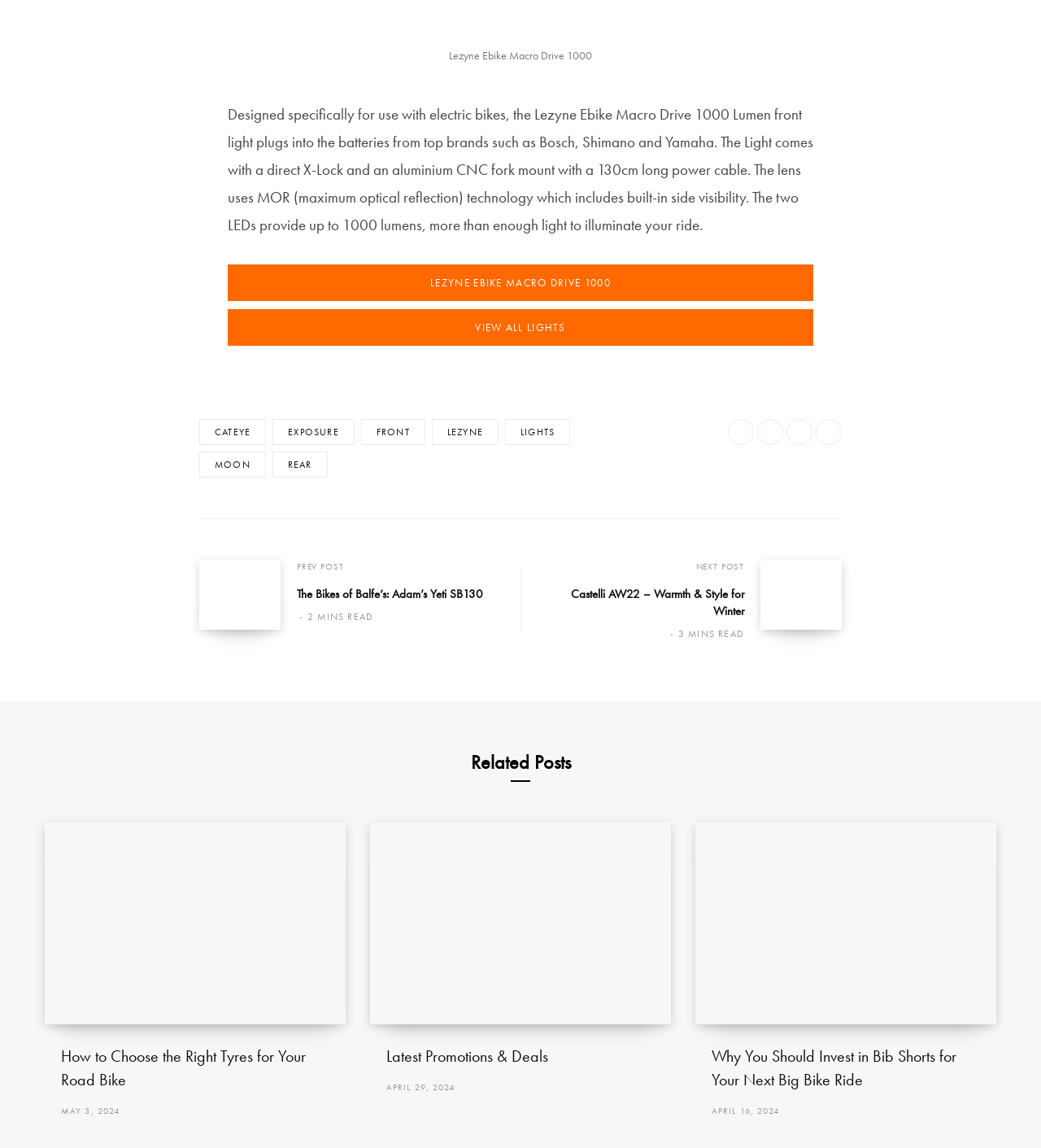Please answer the following question as detailed as possible based on the image: 
What is the name of the front light?

The name of the front light can be found in the figure caption, which is 'Lezyne Ebike Macro Drive 1000'.